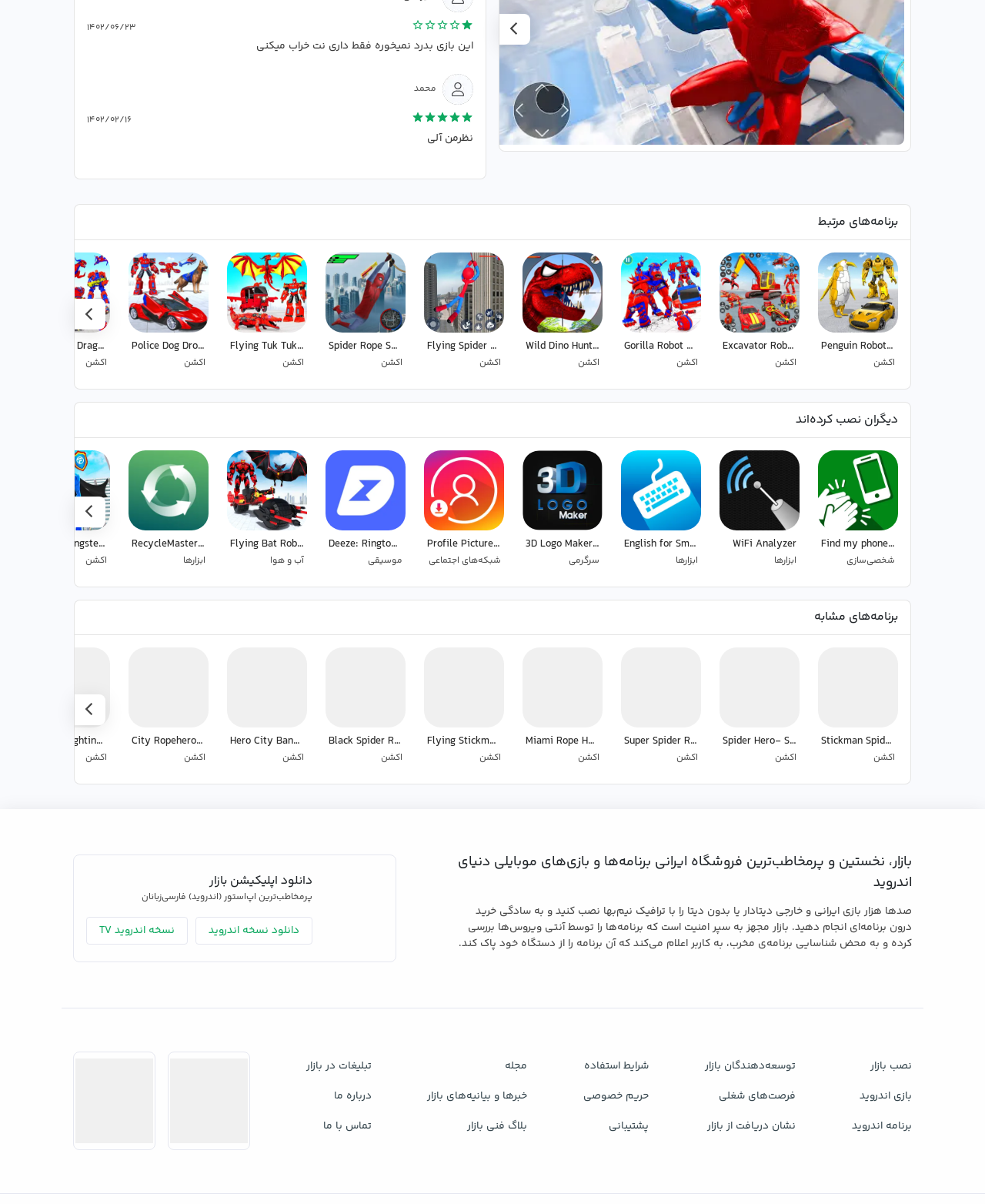From the element description Robot Gangster Crime City اکشن, predict the bounding box coordinates of the UI element. The coordinates must be specified in the format (top-left x, top-left y, bottom-right x, bottom-right y) and should be within the 0 to 1 range.

[0.024, 0.369, 0.118, 0.482]